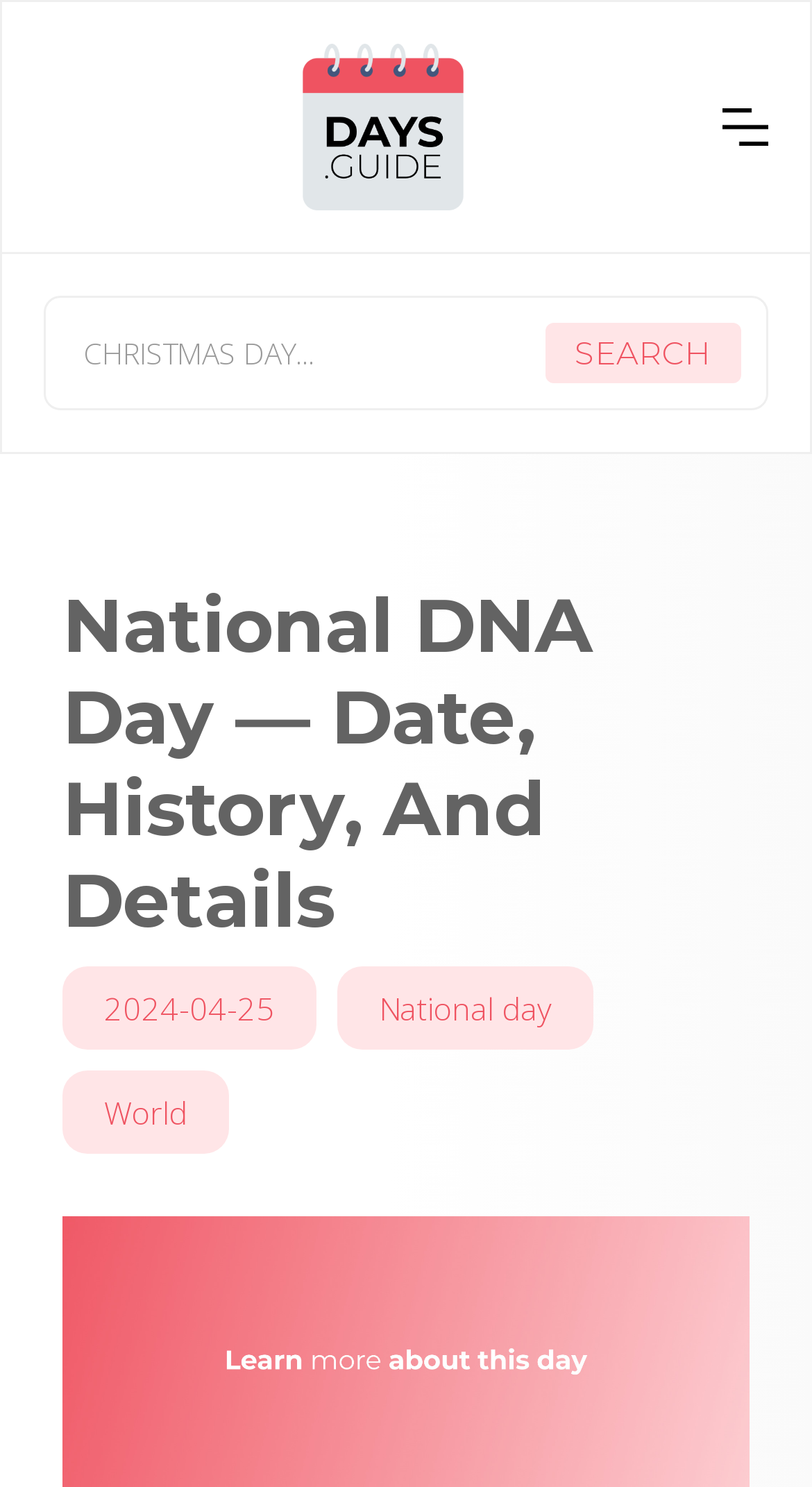Identify the text that serves as the heading for the webpage and generate it.

National DNA Day ― Date, History, And Details